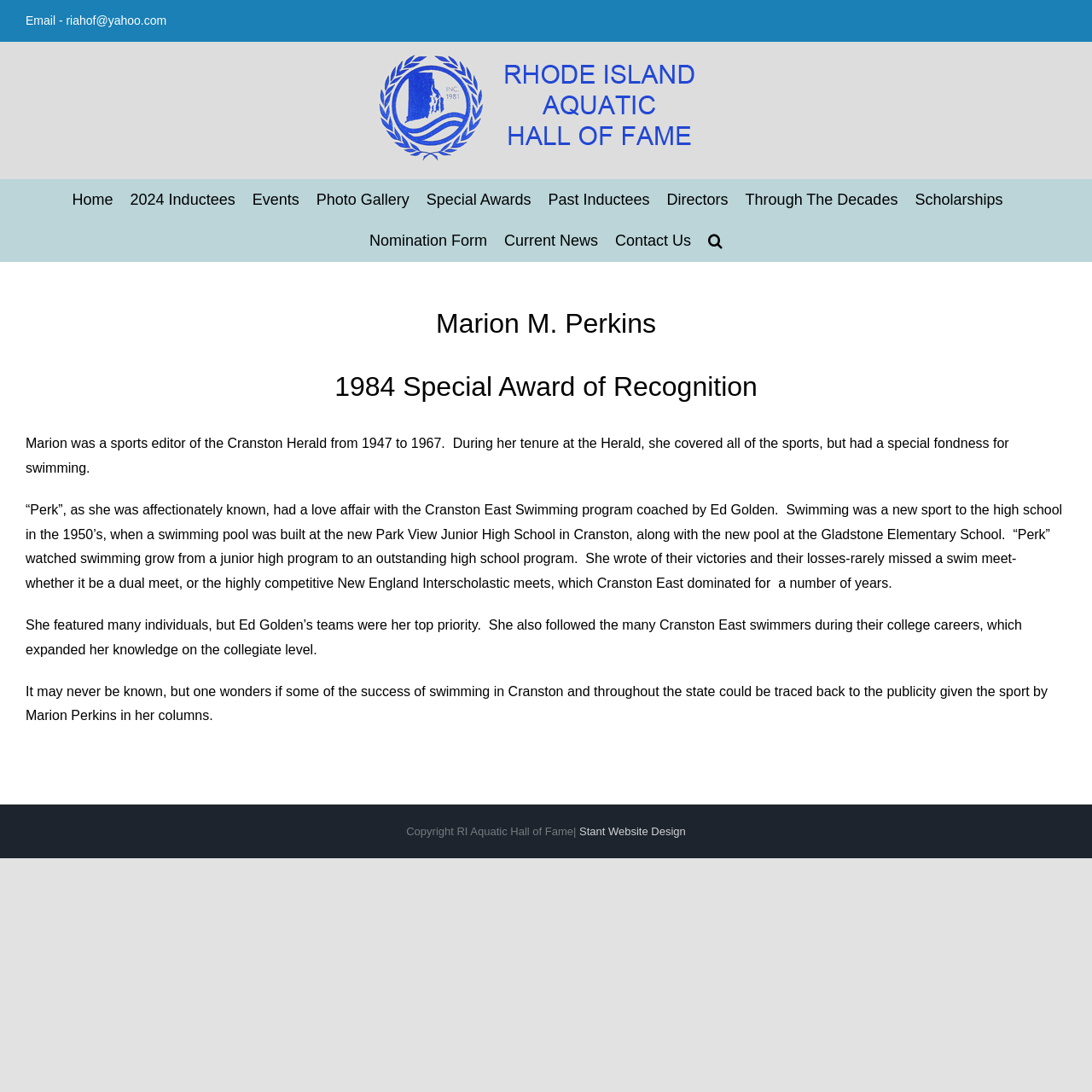From the screenshot, find the bounding box of the UI element matching this description: "Nomination Form". Supply the bounding box coordinates in the form [left, top, right, bottom], each a float between 0 and 1.

[0.338, 0.202, 0.446, 0.239]